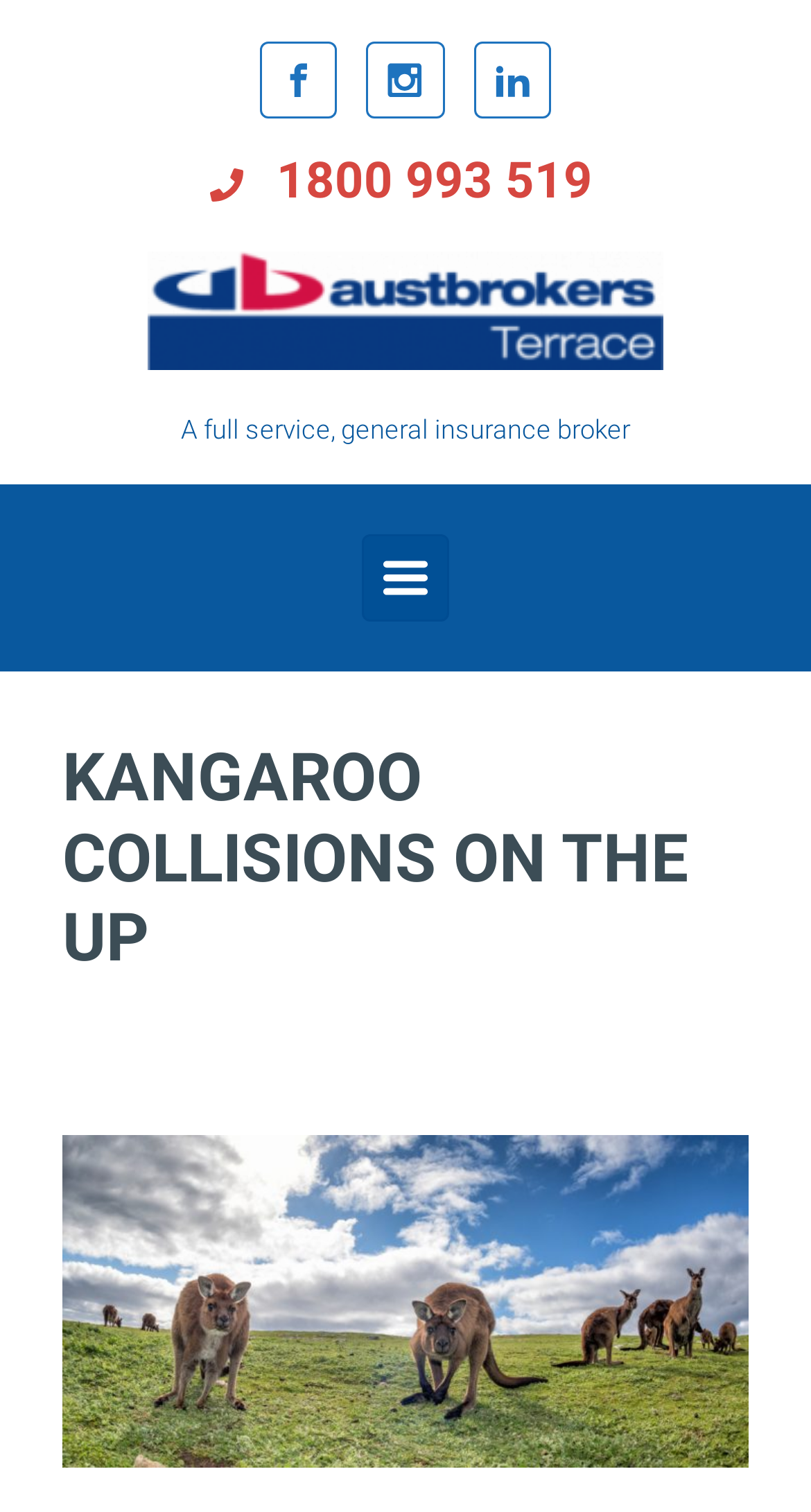What is the main topic of the article?
Using the information from the image, answer the question thoroughly.

I found the main topic of the article by looking at the heading element with the text 'KANGAROO COLLISIONS ON THE UP', which suggests that the article is about kangaroo-related collisions.